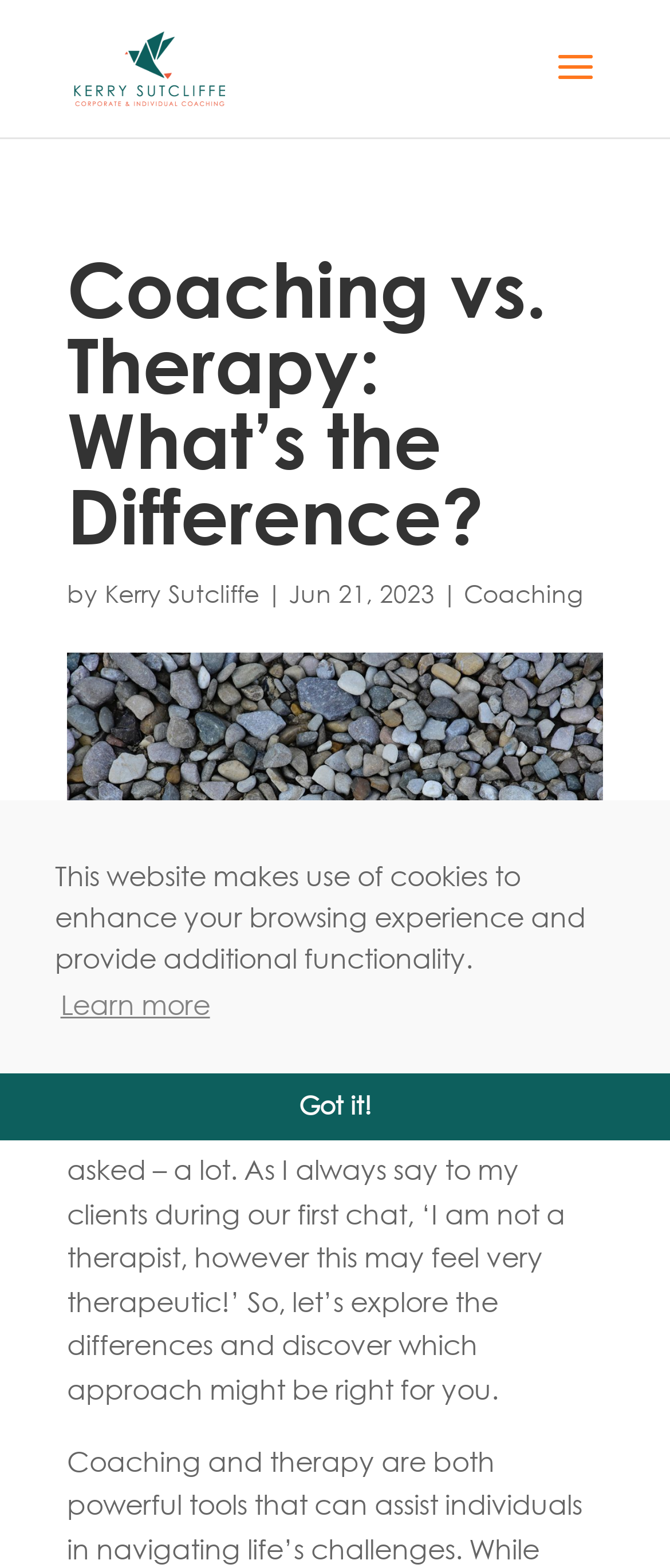Identify the bounding box of the HTML element described here: "Coaching". Provide the coordinates as four float numbers between 0 and 1: [left, top, right, bottom].

[0.692, 0.368, 0.869, 0.389]